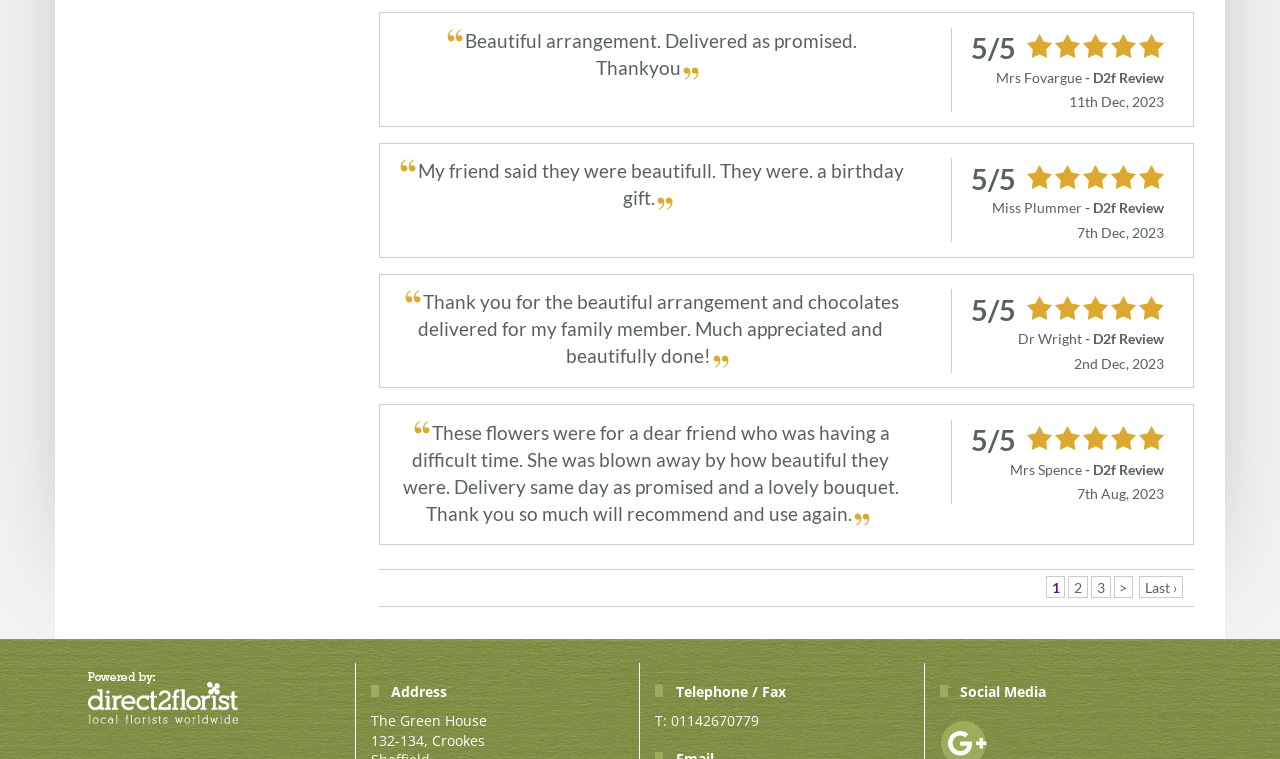Reply to the question with a single word or phrase:
What is the rating given by Mrs Fovargue?

5/5